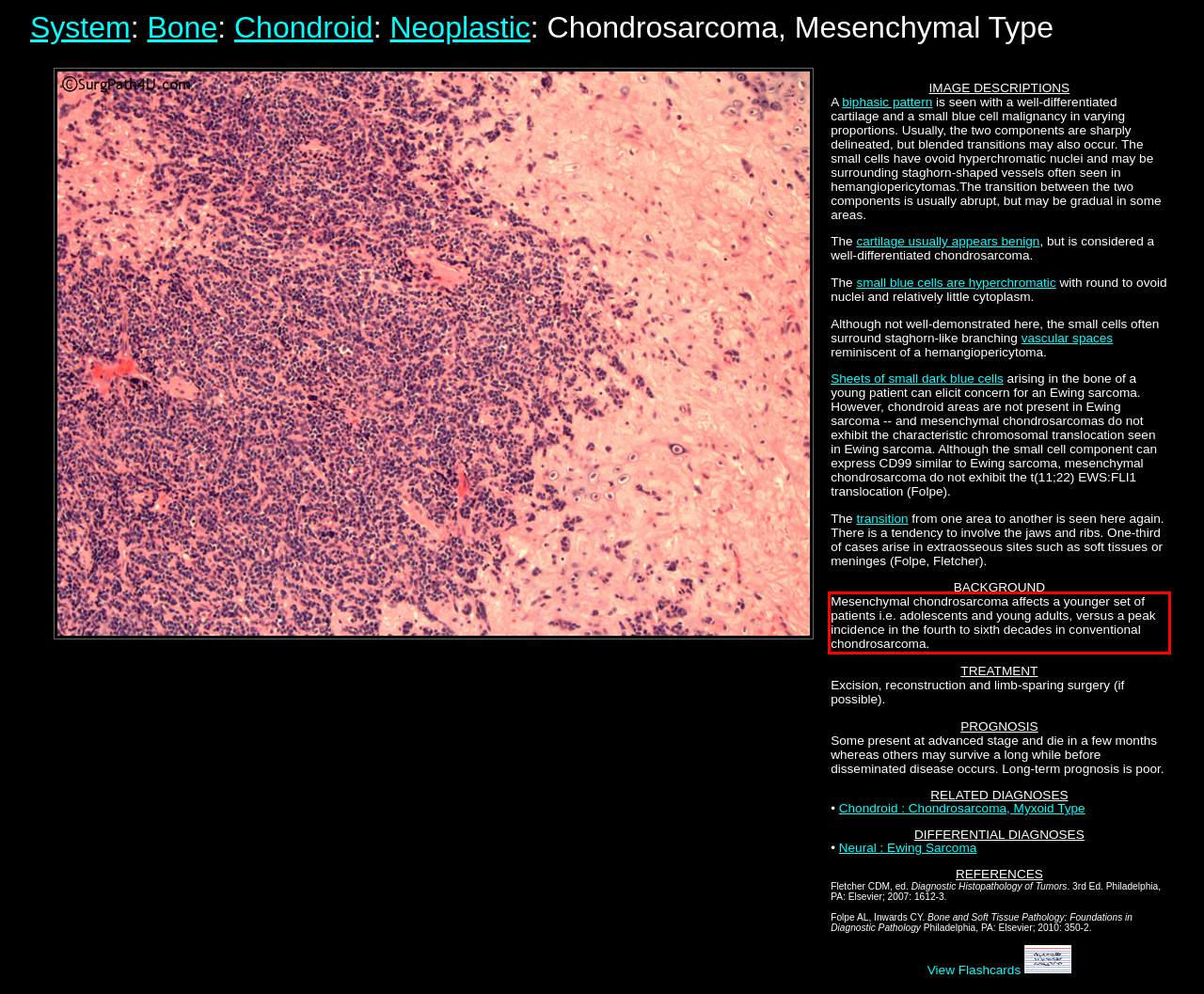Look at the provided screenshot of the webpage and perform OCR on the text within the red bounding box.

Mesenchymal chondrosarcoma affects a younger set of patients i.e. adolescents and young adults, versus a peak incidence in the fourth to sixth decades in conventional chondrosarcoma.